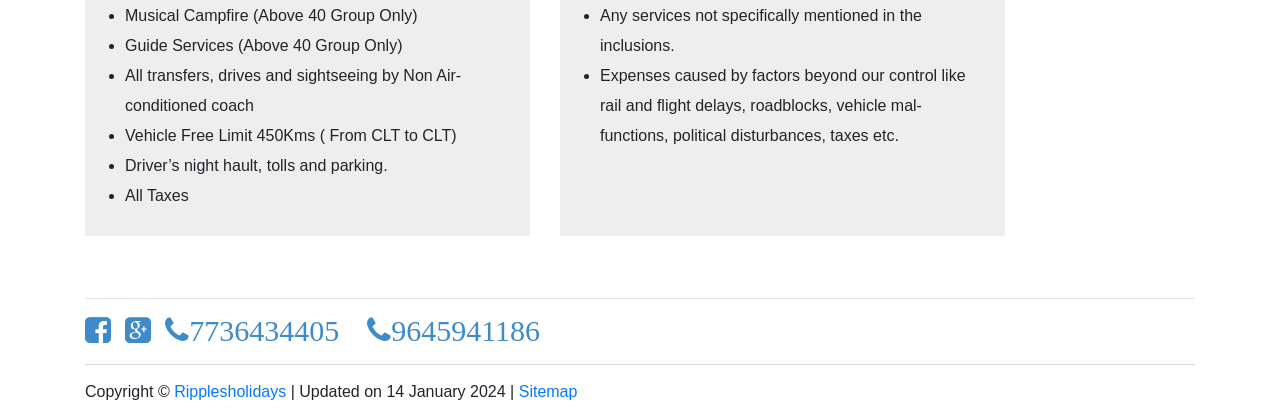Locate the UI element described by parent_node: 7736434405 9645941186 in the provided webpage screenshot. Return the bounding box coordinates in the format (top-left x, top-left y, bottom-right x, bottom-right y), ensuring all values are between 0 and 1.

[0.098, 0.78, 0.129, 0.82]